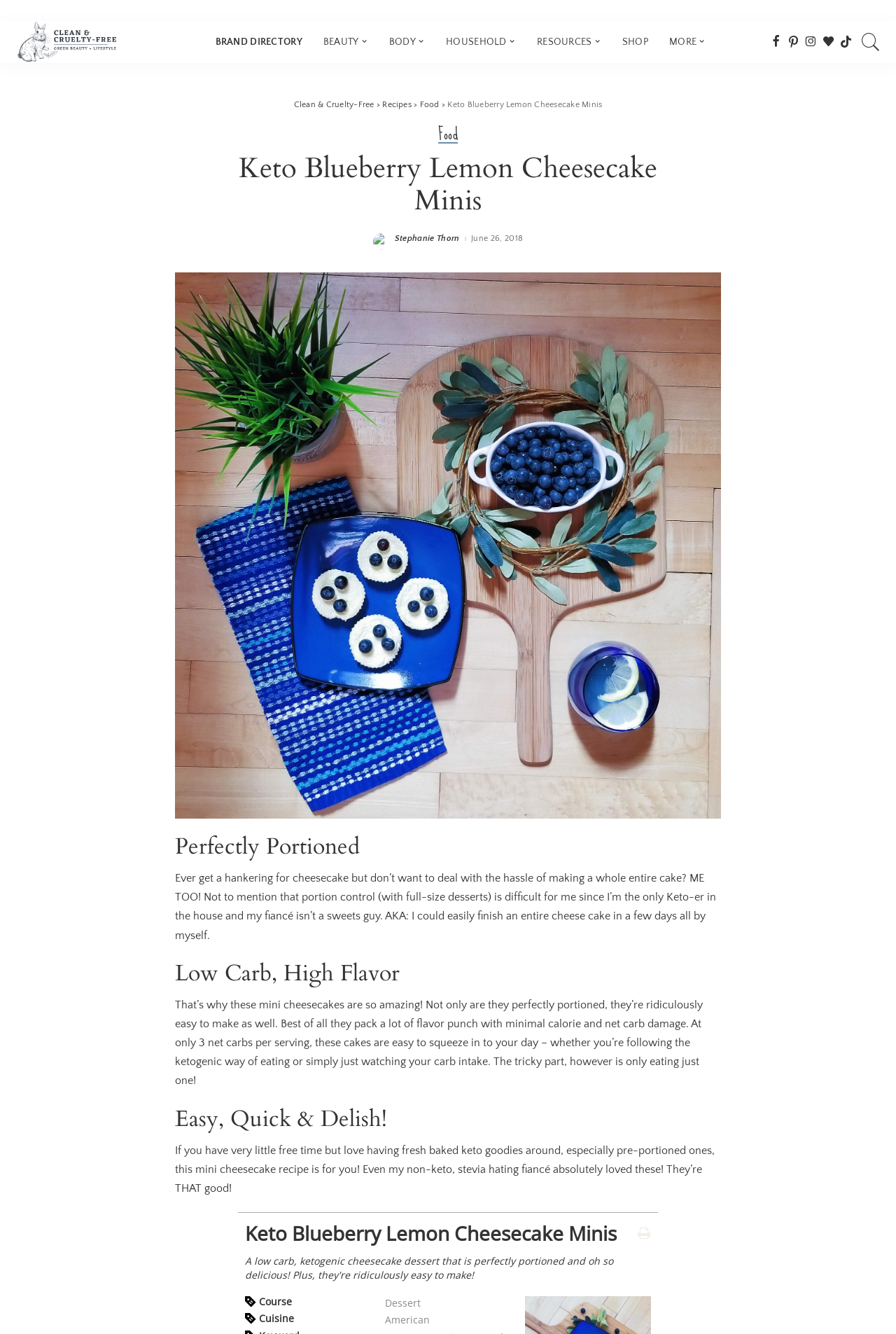What is the date of the recipe posting?
Refer to the screenshot and deliver a thorough answer to the question presented.

I found the answer by looking at the text on the webpage, which states 'June 26, 2018'.